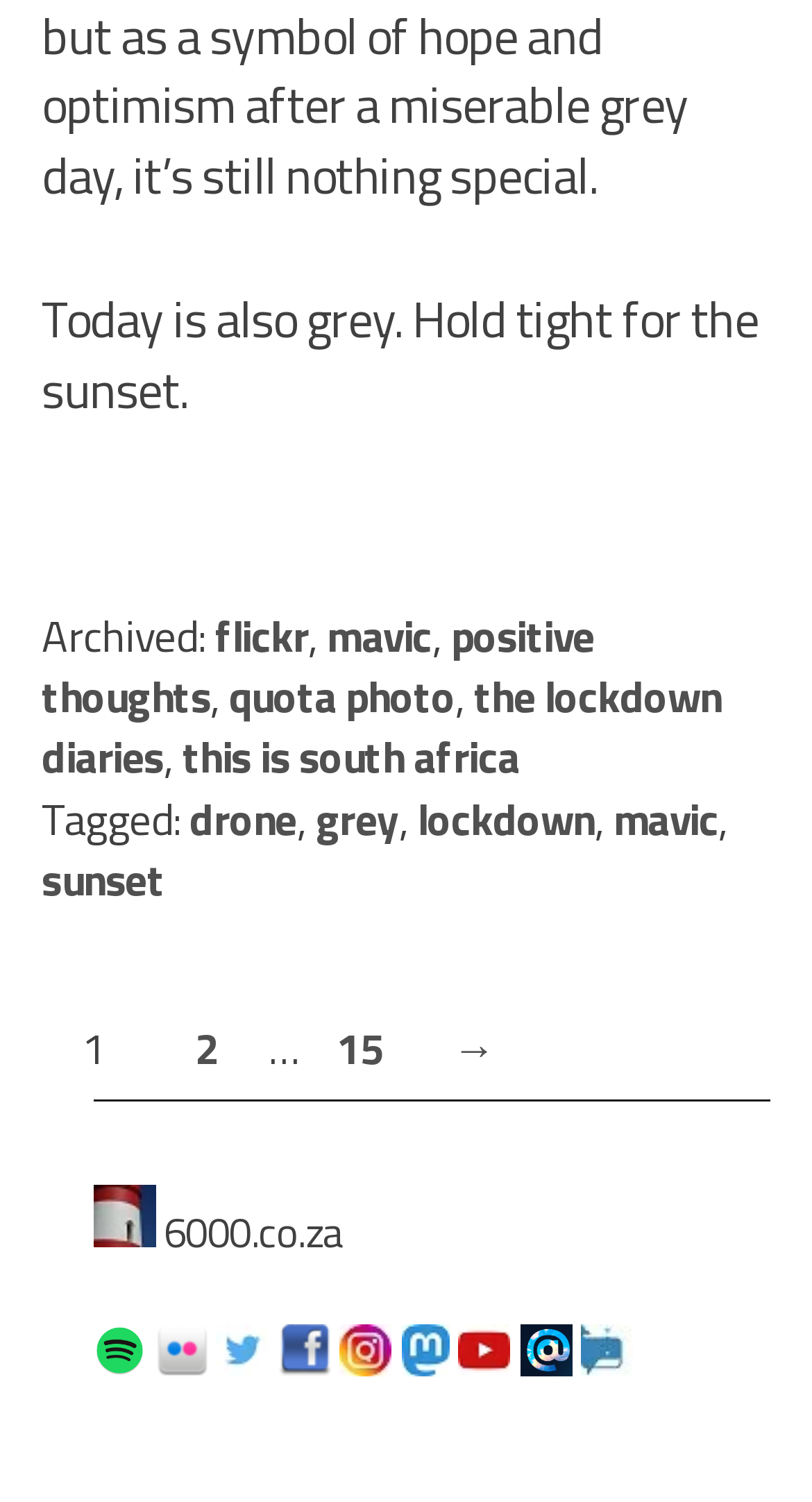Locate the bounding box for the described UI element: "this is south africa". Ensure the coordinates are four float numbers between 0 and 1, formatted as [left, top, right, bottom].

[0.224, 0.482, 0.64, 0.526]